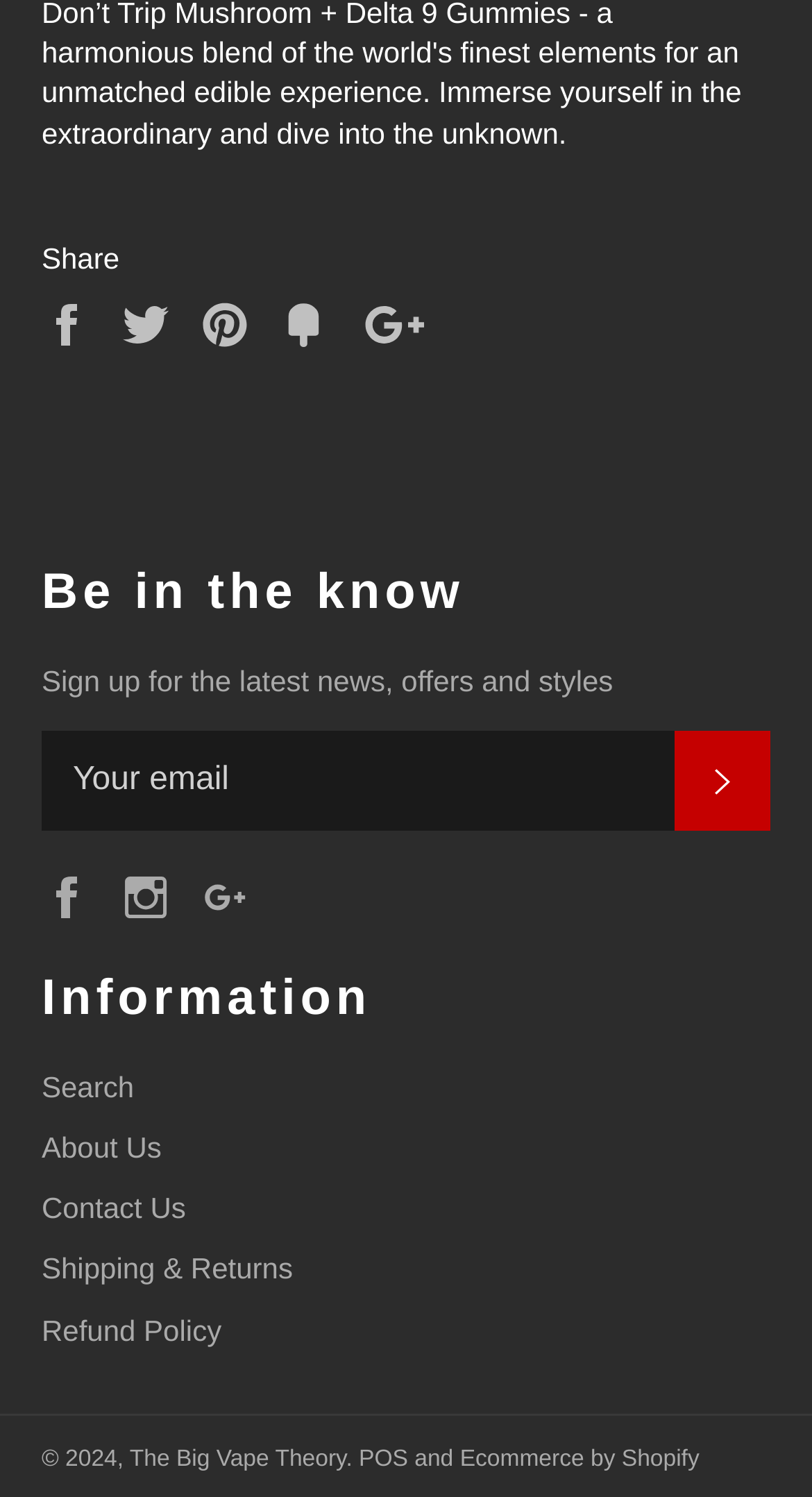How many links are available under 'Information'?
Kindly offer a comprehensive and detailed response to the question.

There are five links available under the 'Information' section, namely Search, About Us, Contact Us, Shipping & Returns, and Refund Policy, which provide additional information about the company and its services.